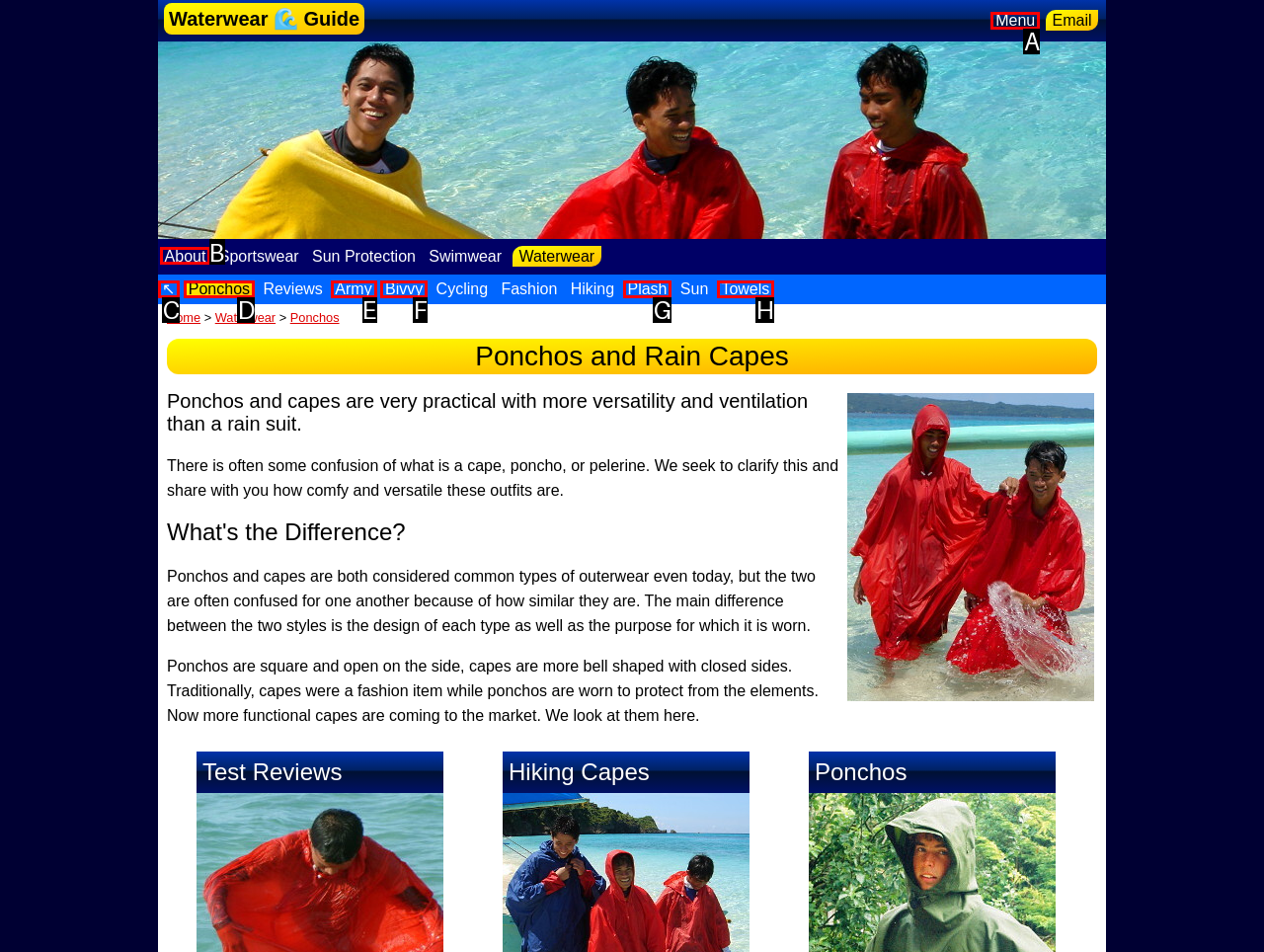Tell me which one HTML element I should click to complete the following task: Go to the 'About' page Answer with the option's letter from the given choices directly.

B